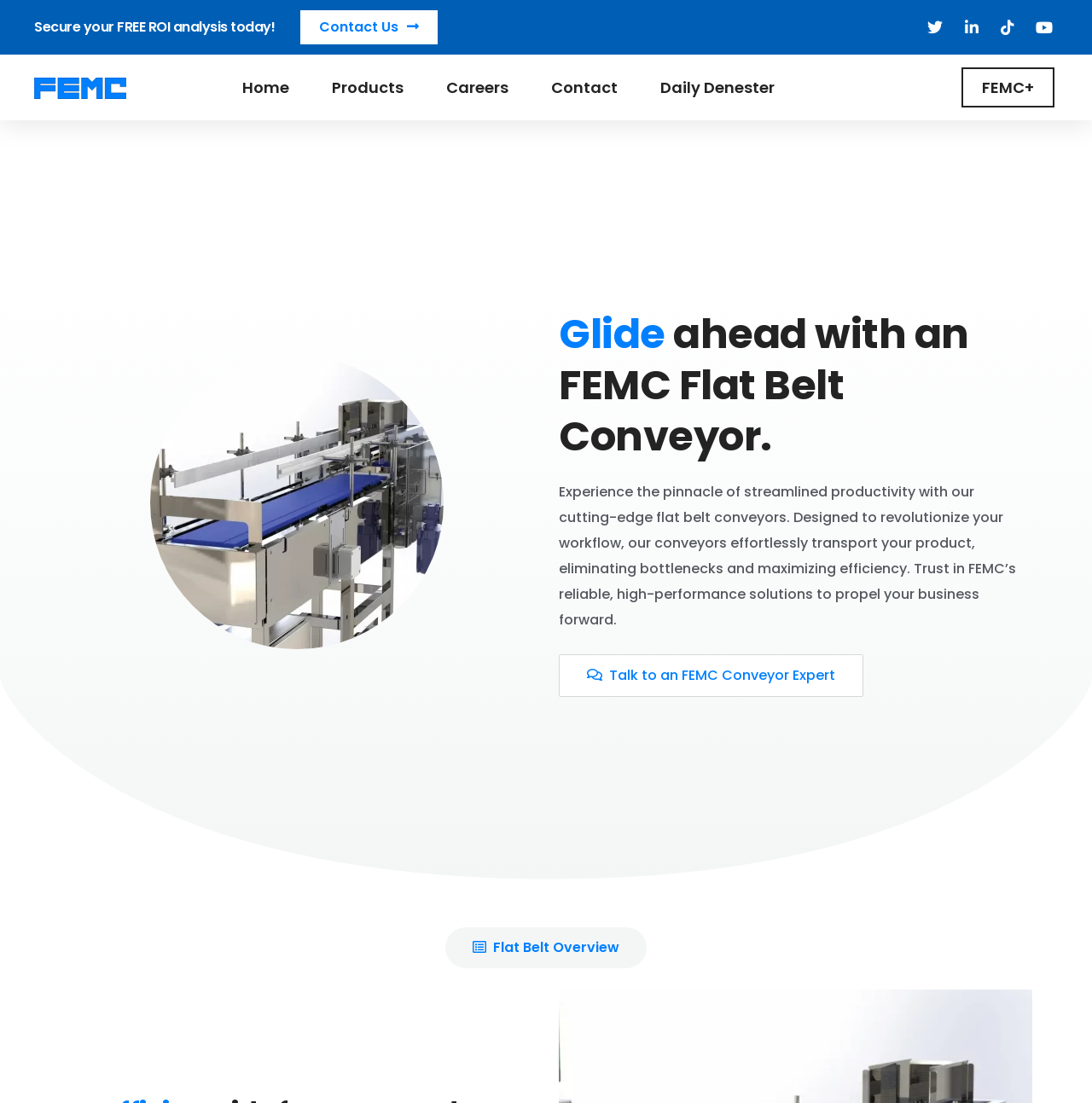What is the main product offered on this webpage?
Respond to the question with a single word or phrase according to the image.

Flat Belt Conveyors